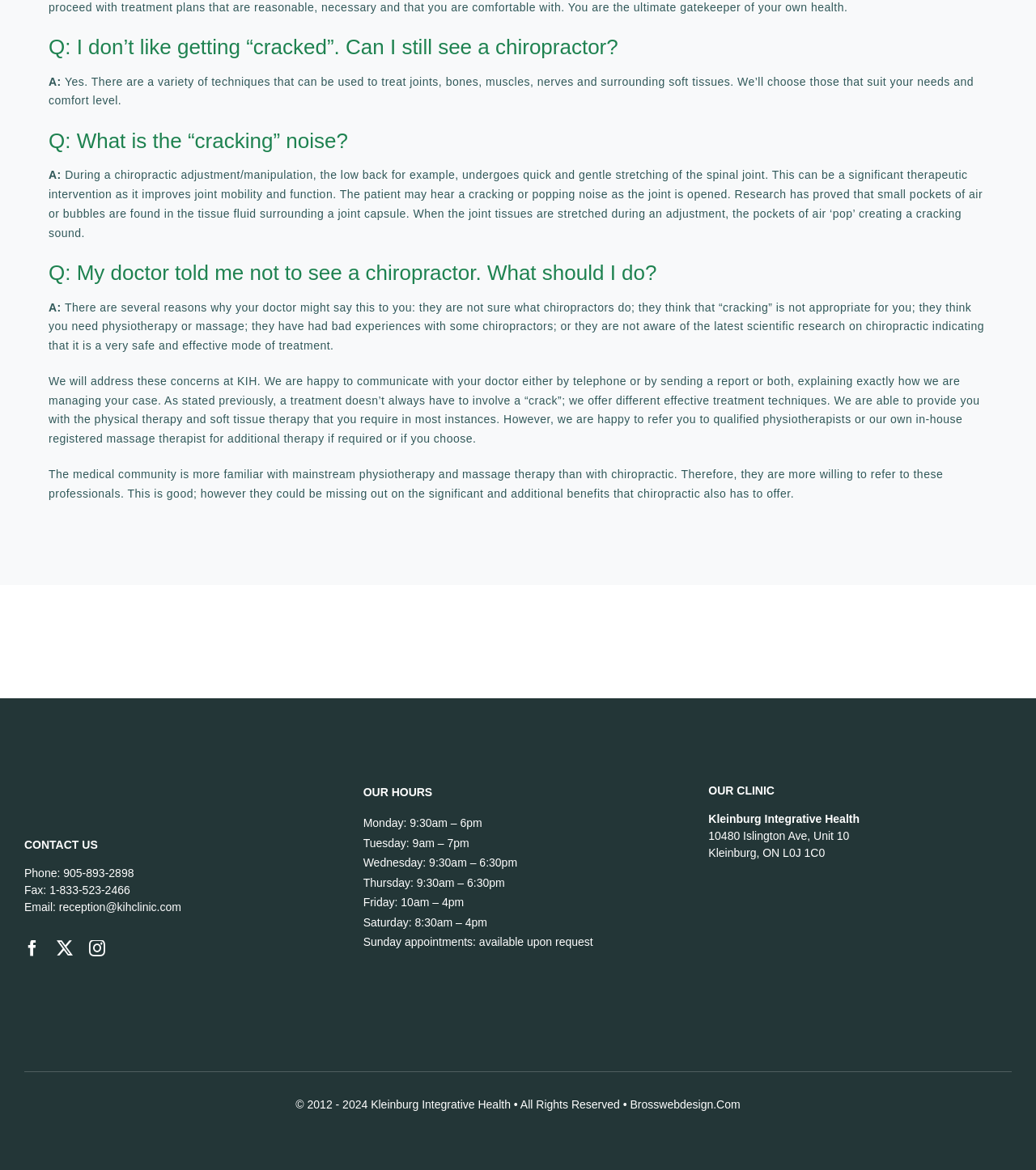Specify the bounding box coordinates of the area to click in order to follow the given instruction: "Click the 'Discover Uni' link."

None